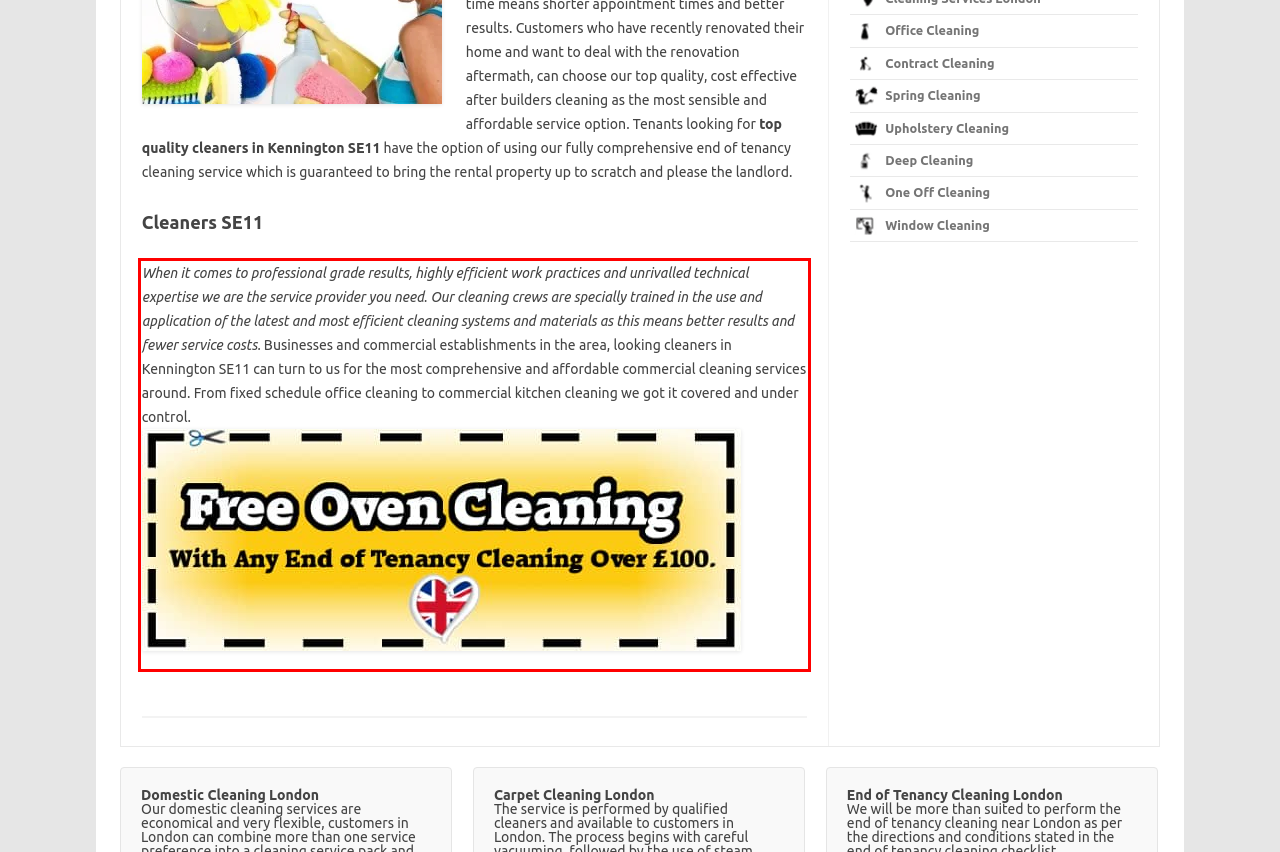You are given a screenshot showing a webpage with a red bounding box. Perform OCR to capture the text within the red bounding box.

When it comes to professional grade results, highly efficient work practices and unrivalled technical expertise we are the service provider you need. Our cleaning crews are specially trained in the use and application of the latest and most efficient cleaning systems and materials as this means better results and fewer service costs. Businesses and commercial establishments in the area, looking cleaners in Kennington SE11 can turn to us for the most comprehensive and affordable commercial cleaning services around. From fixed schedule office cleaning to commercial kitchen cleaning we got it covered and under control.